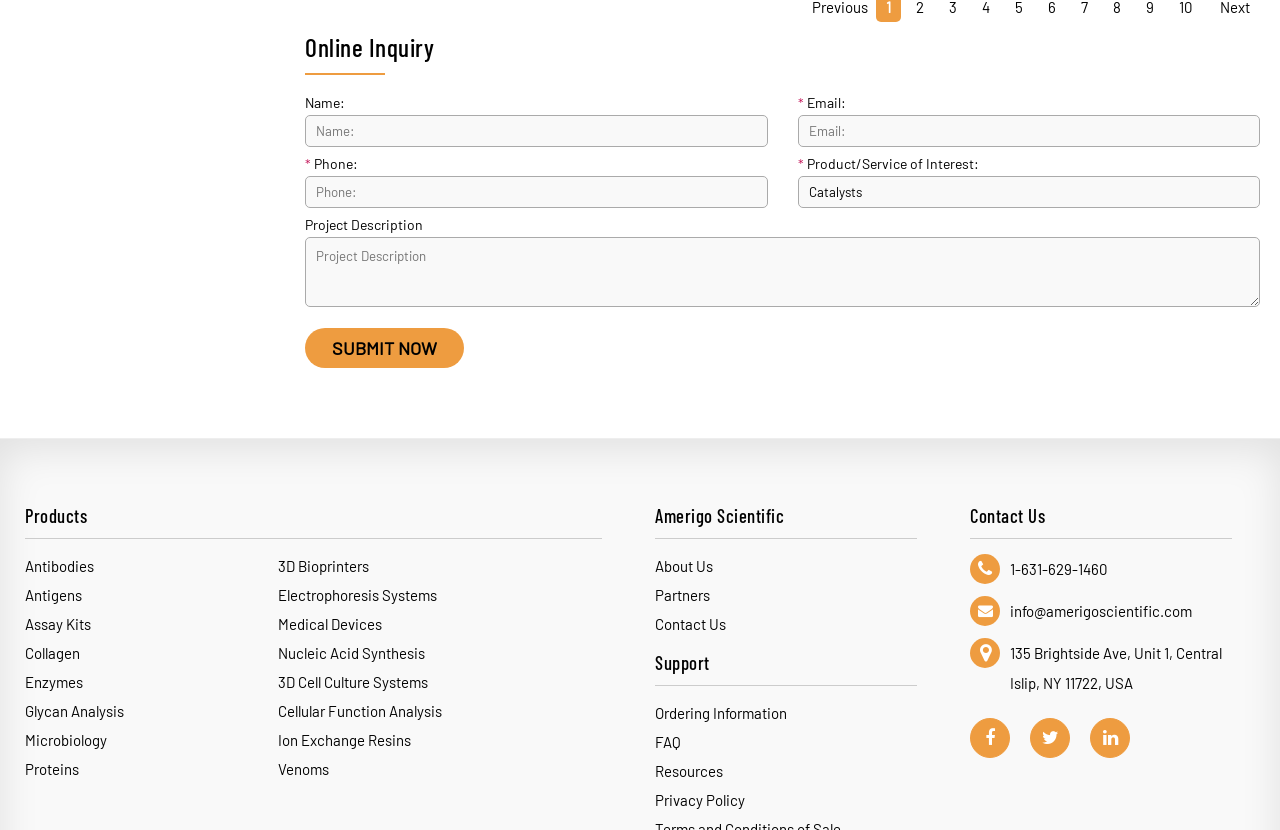Please identify the bounding box coordinates for the region that you need to click to follow this instruction: "Go to THE BEAUTY HUB".

None